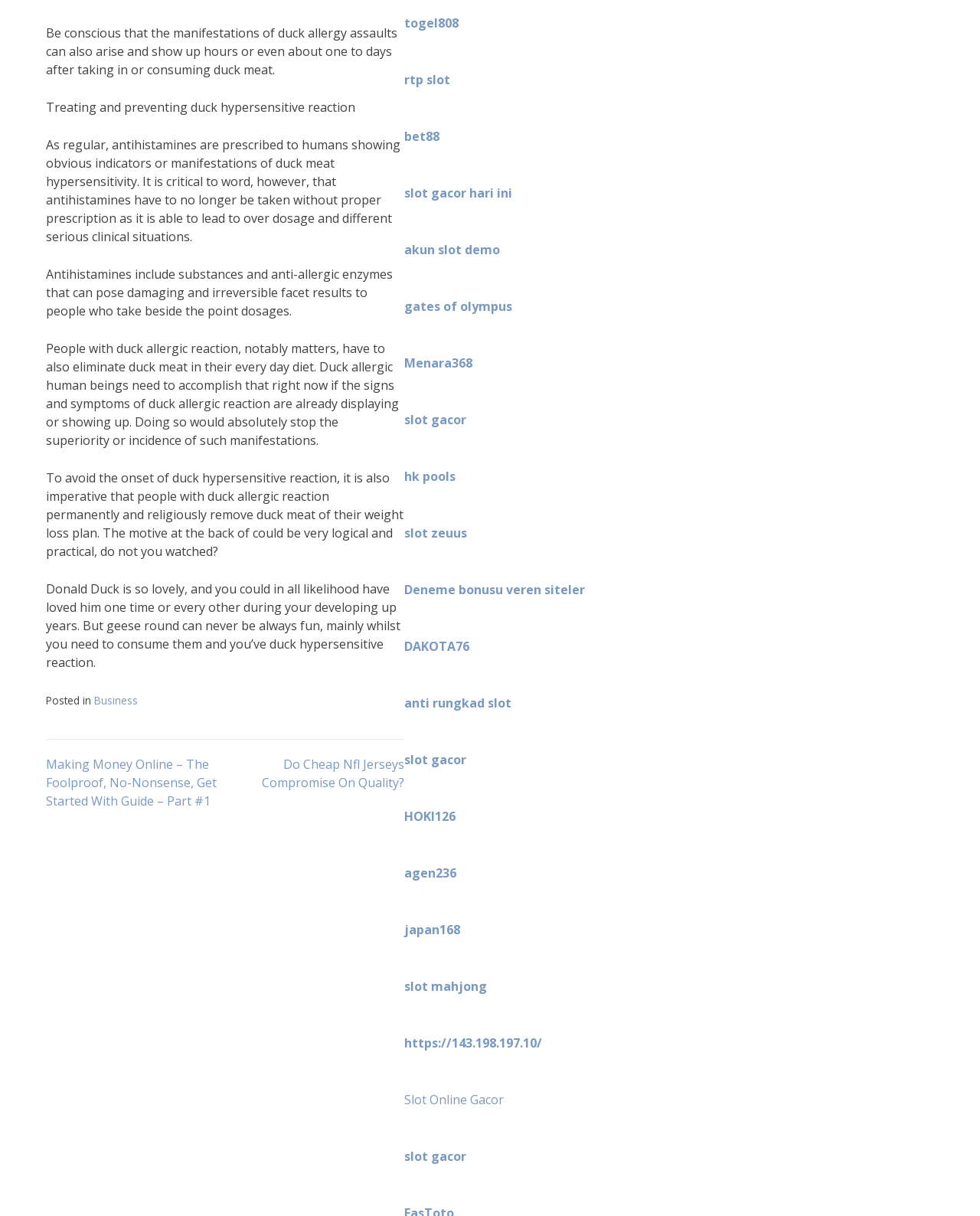Can you specify the bounding box coordinates for the region that should be clicked to fulfill this instruction: "Click the link 'Making Money Online – The Foolproof, No-Nonsense, Get Started With Guide – Part #1'".

[0.047, 0.621, 0.221, 0.665]